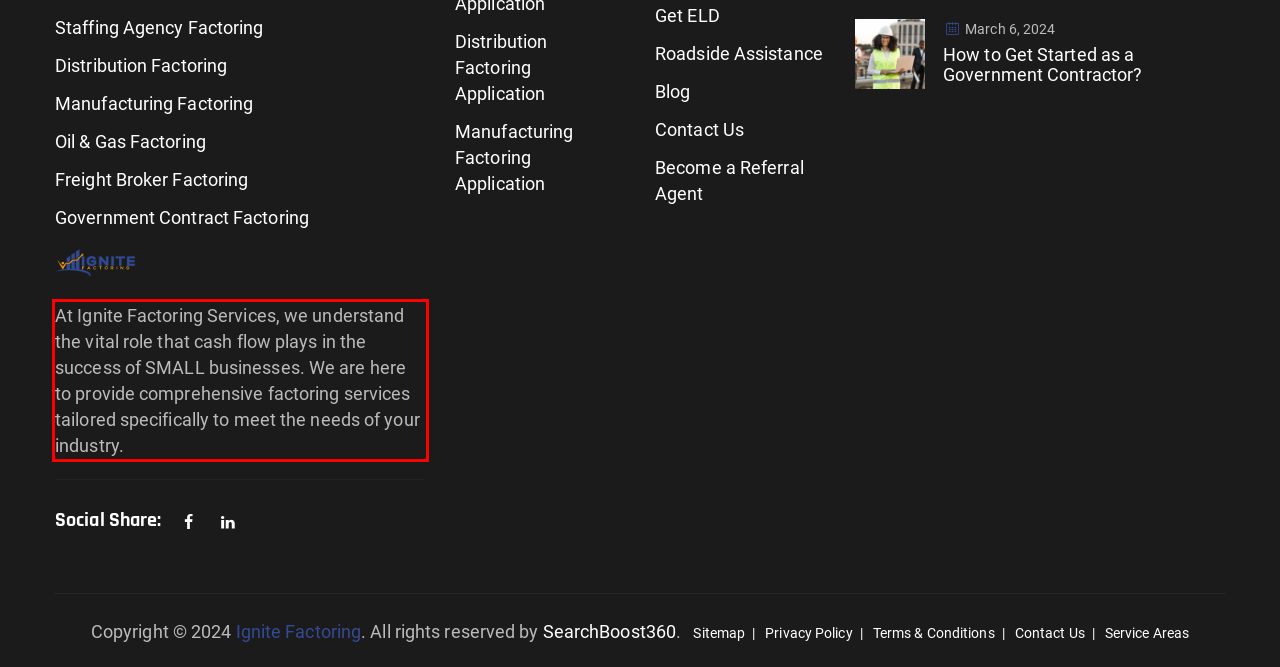Identify and transcribe the text content enclosed by the red bounding box in the given screenshot.

At Ignite Factoring Services, we understand the vital role that cash flow plays in the success of SMALL businesses. We are here to provide comprehensive factoring services tailored specifically to meet the needs of your industry.